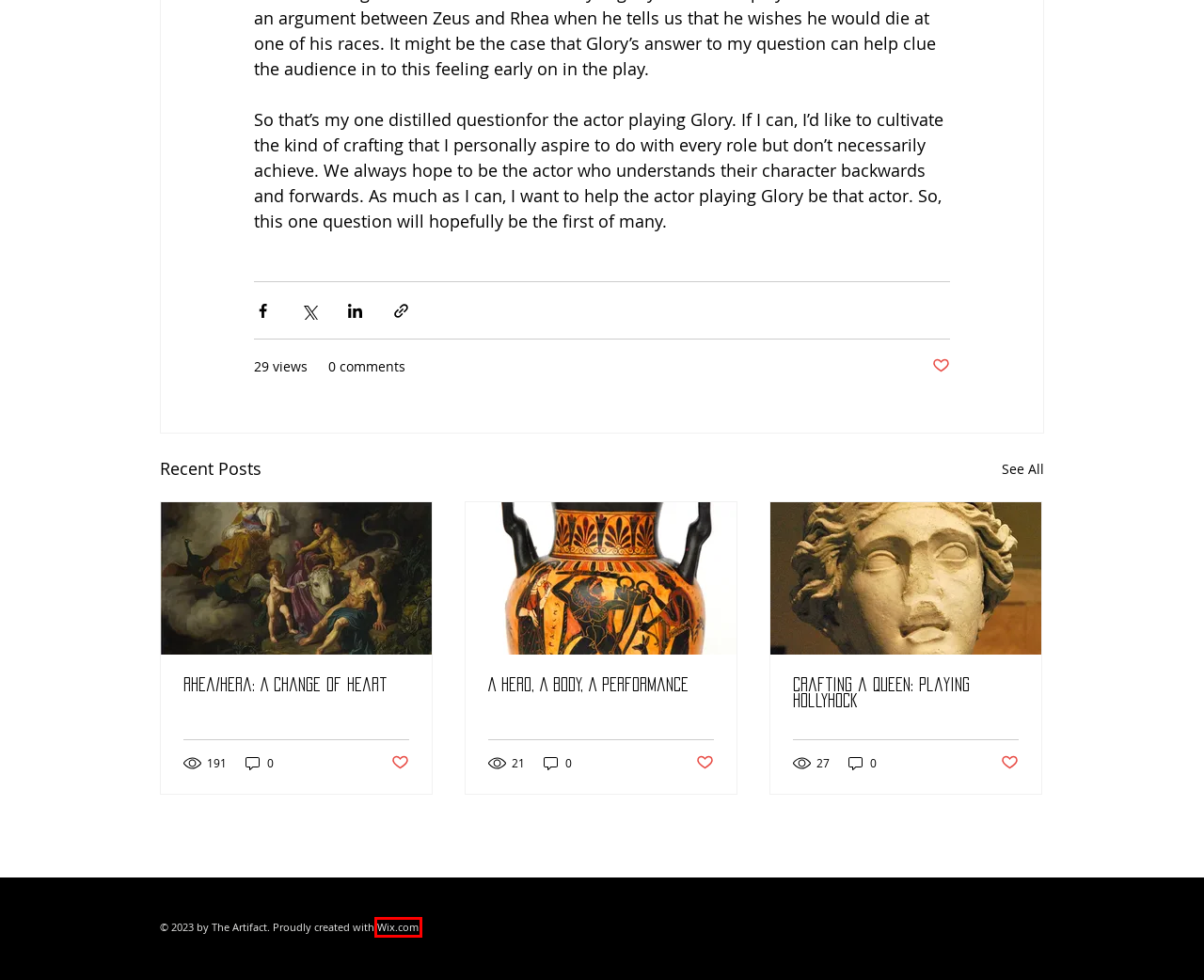Examine the webpage screenshot and identify the UI element enclosed in the red bounding box. Pick the webpage description that most accurately matches the new webpage after clicking the selected element. Here are the candidates:
A. CONTACT | orphic
B. Crafting a Queen: Playing Hollyhock
C. A Hero, A Body, A Performance
D. Category 2
E. INTERNSHIP | orphic
F. PEOPLE | orphic
G. Rhea/Hera: A Change of Heart
H. Website Builder - Create a Free Website Today | Wix.com

H